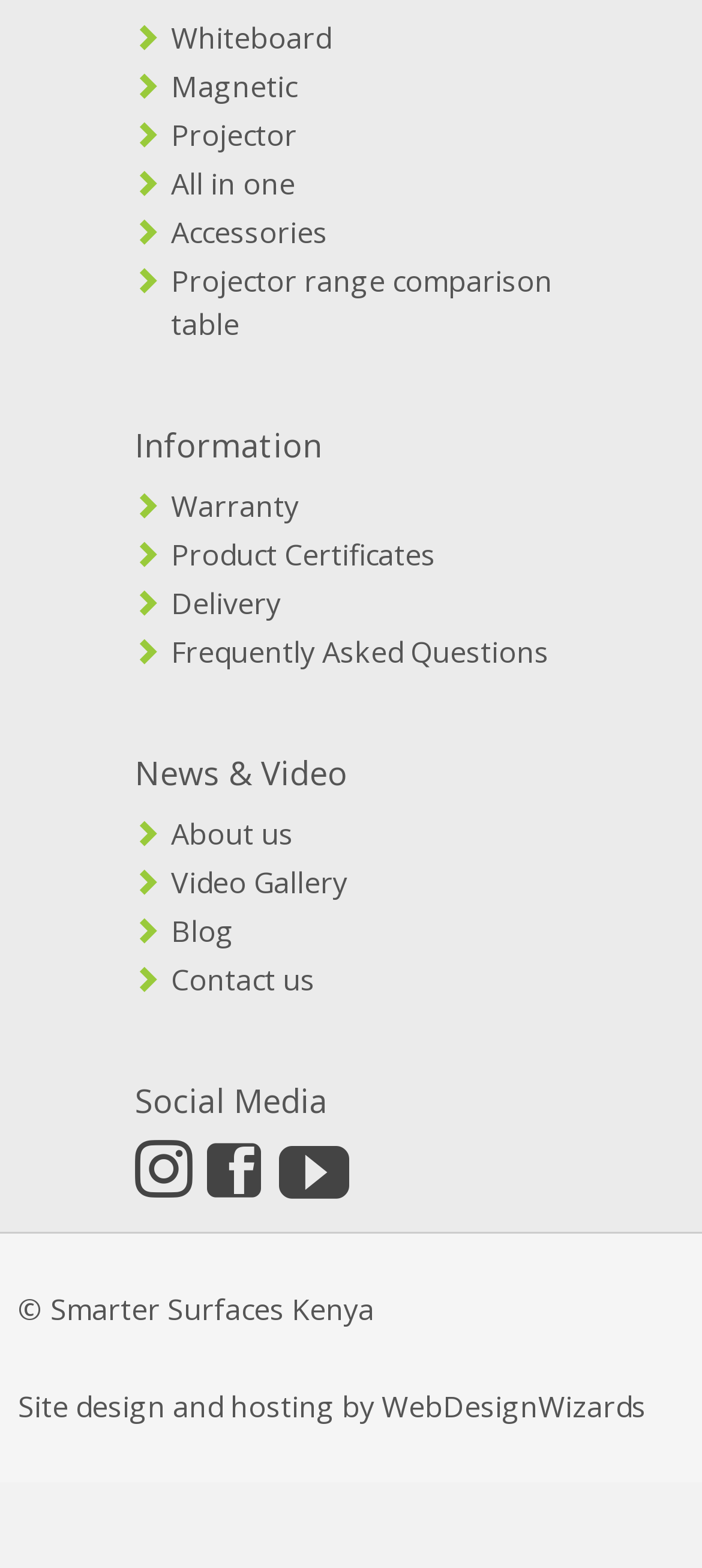Look at the image and write a detailed answer to the question: 
What type of information can be found under the 'Information' heading?

The 'Information' heading has links to pages that provide information about warranty, product certificates, delivery, and frequently asked questions, indicating that this section is dedicated to providing detailed information about the products and services offered.